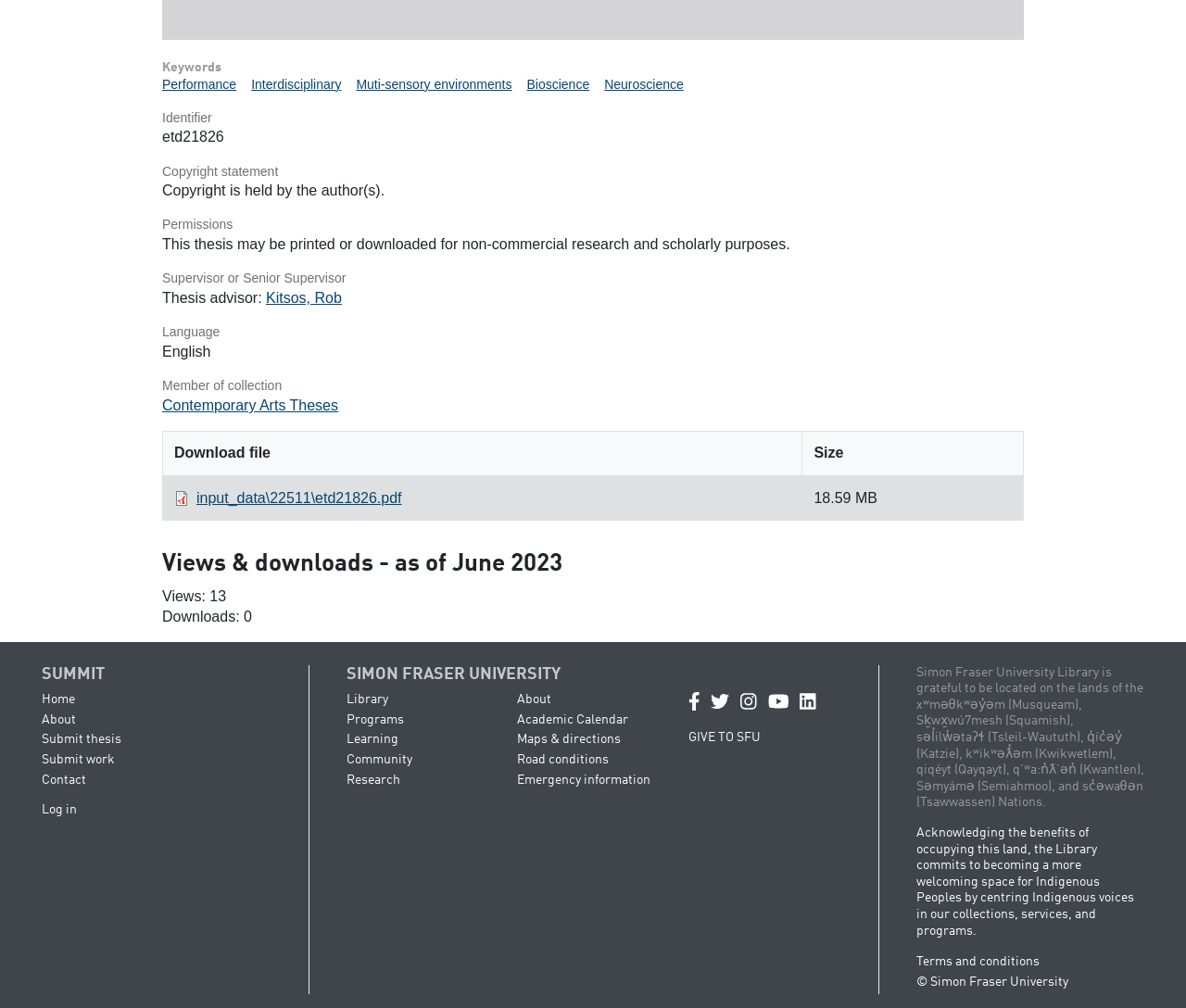Determine the bounding box coordinates of the clickable area required to perform the following instruction: "Download the file 'input_data\22511\etd21826.pdf'". The coordinates should be represented as four float numbers between 0 and 1: [left, top, right, bottom].

[0.166, 0.486, 0.339, 0.502]